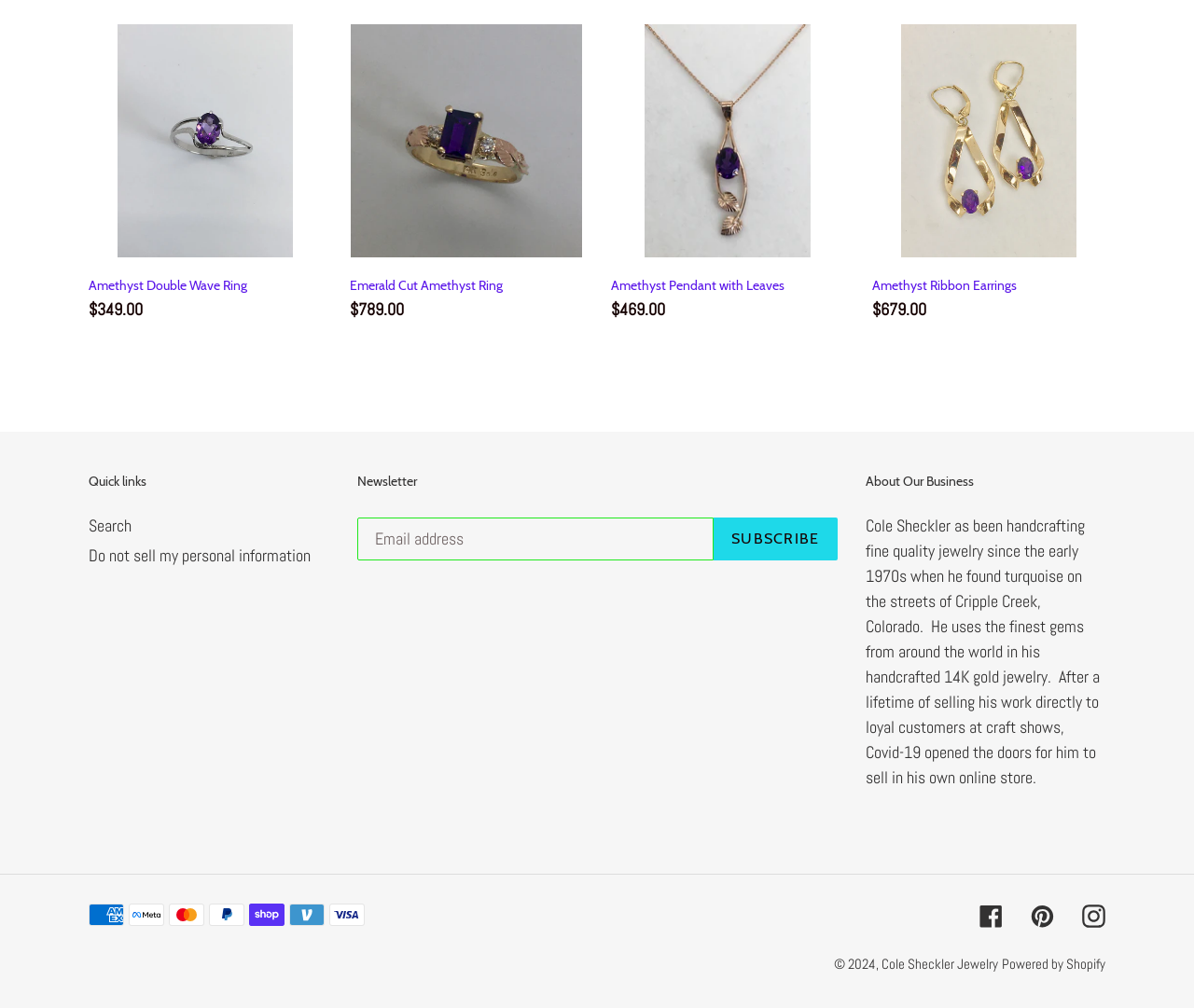Reply to the question with a single word or phrase:
What type of metal is used in the Emerald Cut Amethyst Ring?

14K rose gold